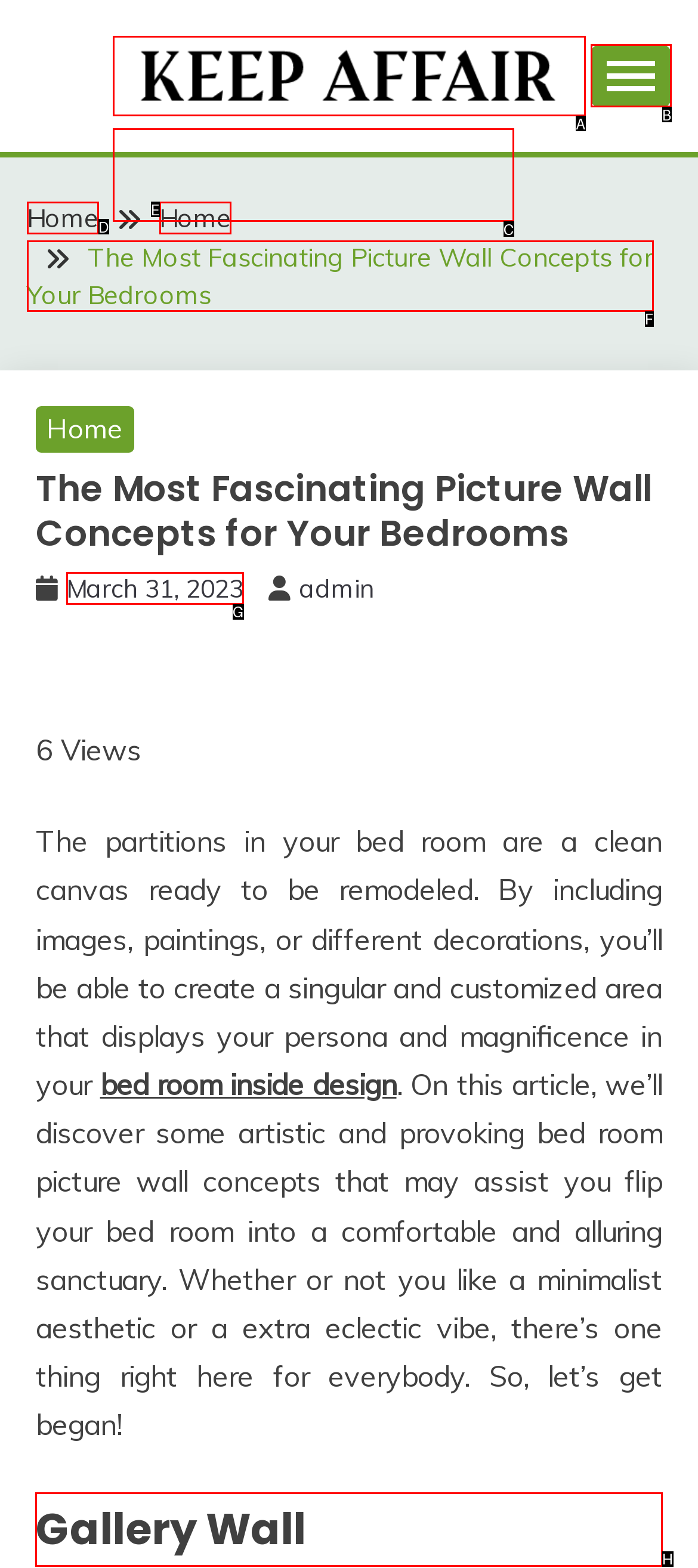Tell me which letter I should select to achieve the following goal: Click the 'Gallery Wall' heading
Answer with the corresponding letter from the provided options directly.

H